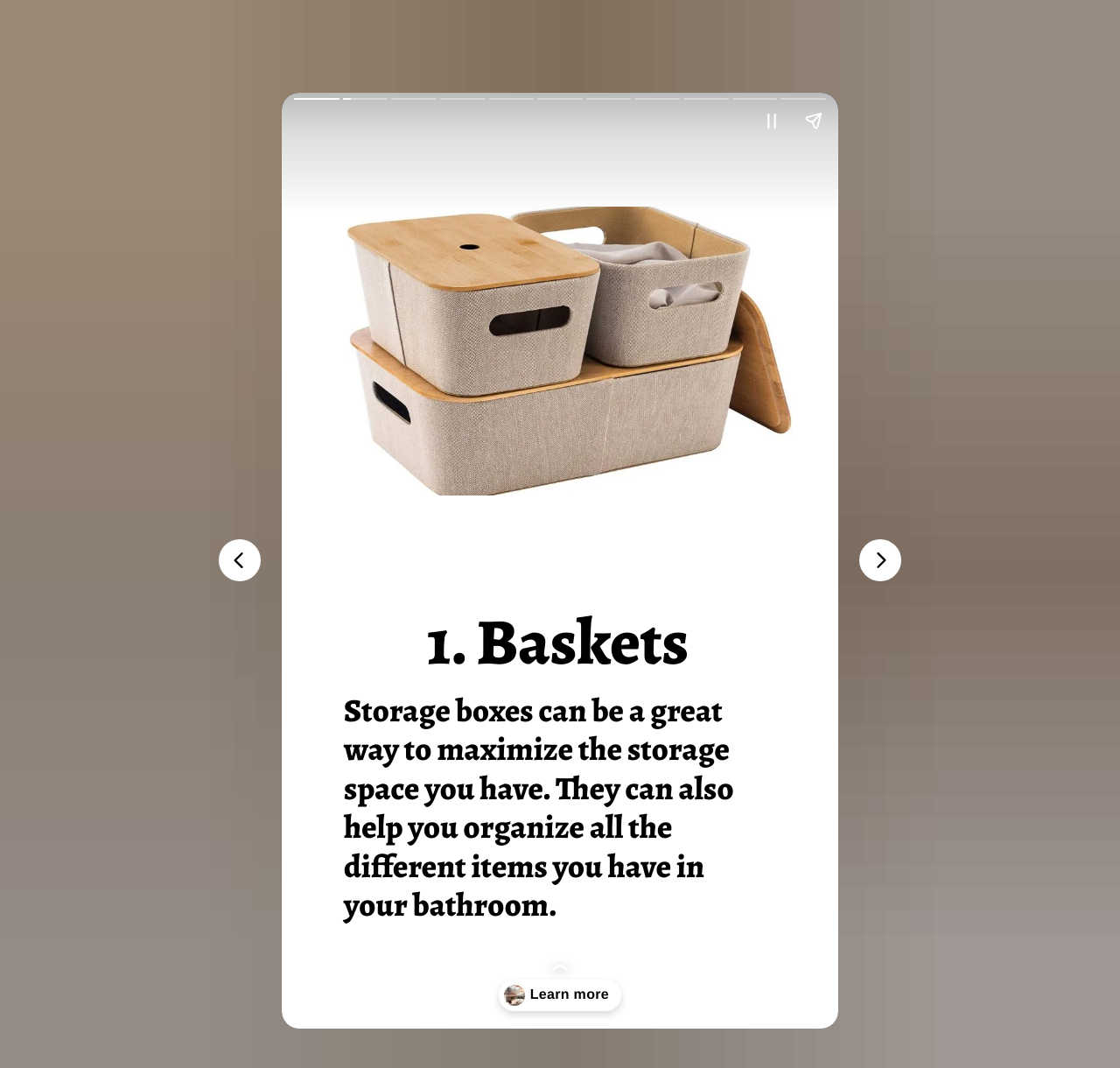Elaborate on the information and visuals displayed on the webpage.

This webpage is about bathroom storage tips, with a focus on maximizing storage space. At the top, there is a heading that reads "11 Transformative Bathroom Storage Tips You Need to Know About - Charming Modern Interiors". Below this heading, there is a link and a heading with the same text "1. Baskets", which suggests that the article is divided into sections or tips. 

To the left of the "1. Baskets" heading, there is an image of baskets, which is likely an illustration of the storage solution being discussed. Below the image, there is a paragraph of text that explains how storage boxes can help maximize storage space and organize bathroom items.

On the top-left side of the page, there is a link to "Baskets" with an accompanying image, which may be a related article or a call-to-action. Nearby, there is a "Learn more" button with a small icon, which may lead to more information on the topic.

At the top-right side of the page, there are three buttons: "Pause story", "Share story", and a previous/next page navigation button. These buttons suggest that the article is part of a larger story or series.

At the bottom of the page, there are two complementary sections, one on the left and one on the right, which may contain additional information or related content.